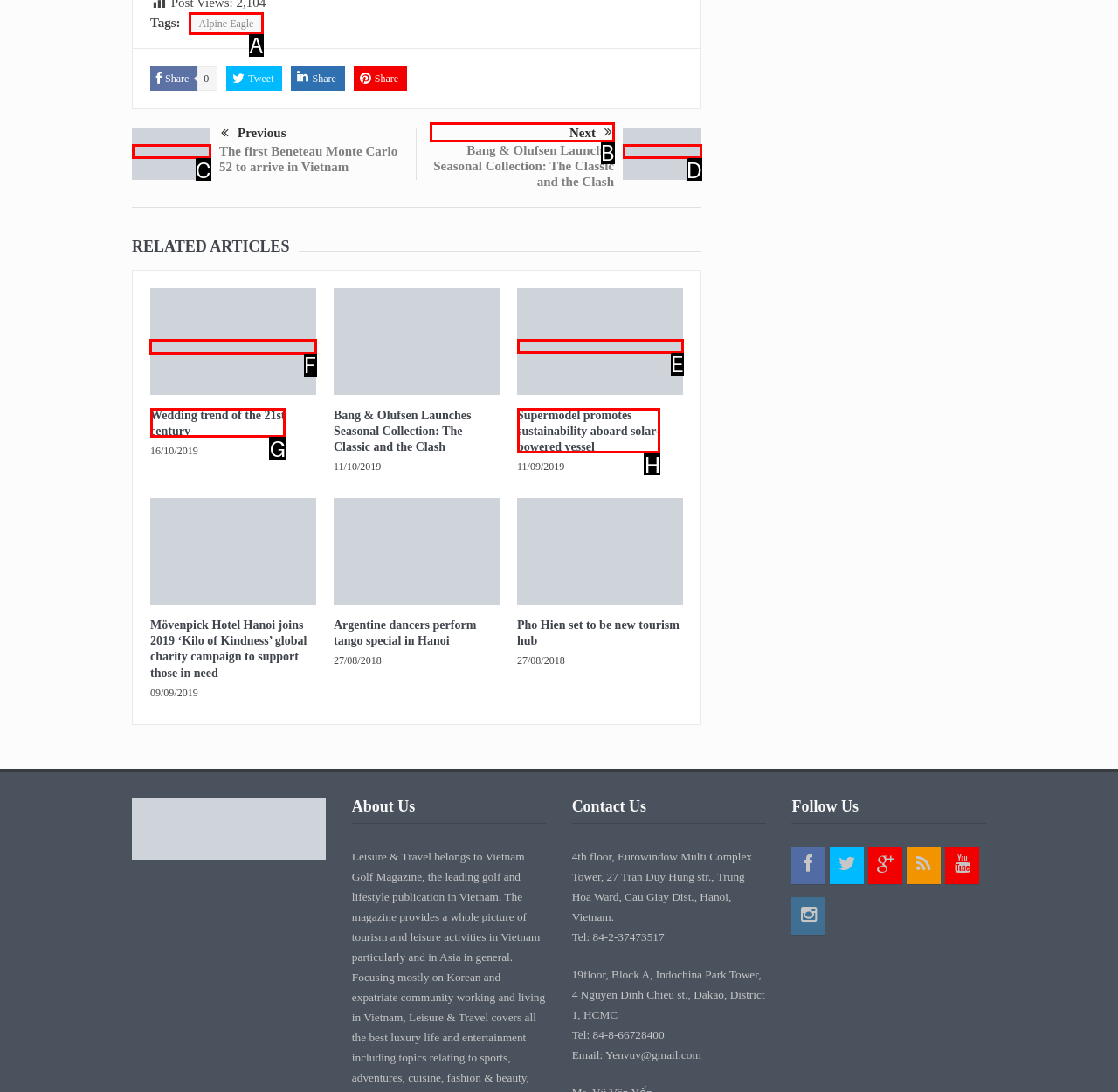Choose the letter of the option that needs to be clicked to perform the task: Read the 'Wedding trend of the 21st century' article. Answer with the letter.

F